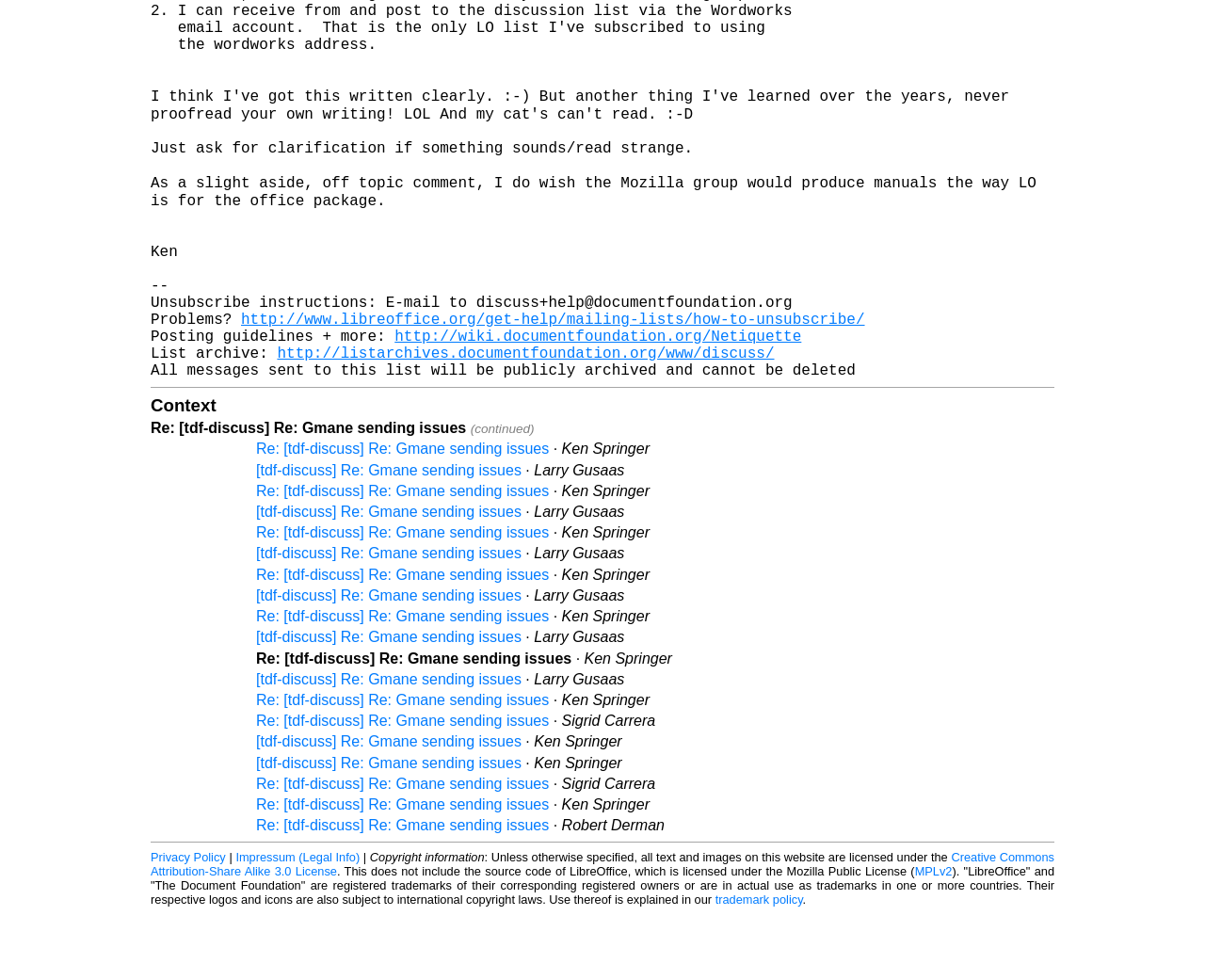Please provide a comprehensive response to the question based on the details in the image: What is the purpose of the horizontal lines on the webpage?

The horizontal lines on the webpage are used as separators to divide the content into different sections. They help to visually distinguish between different parts of the webpage, such as the discussion forum and the footer section.